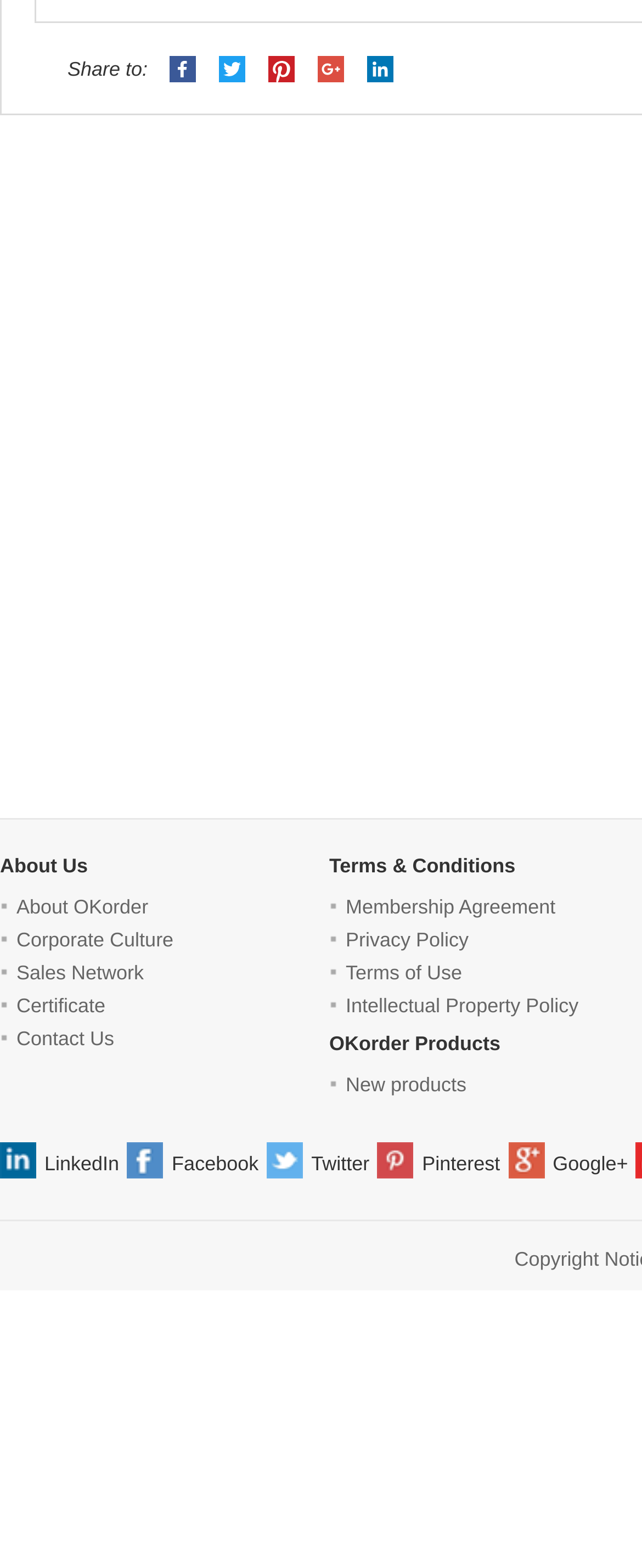Show the bounding box coordinates of the element that should be clicked to complete the task: "Get Rig Services information".

None